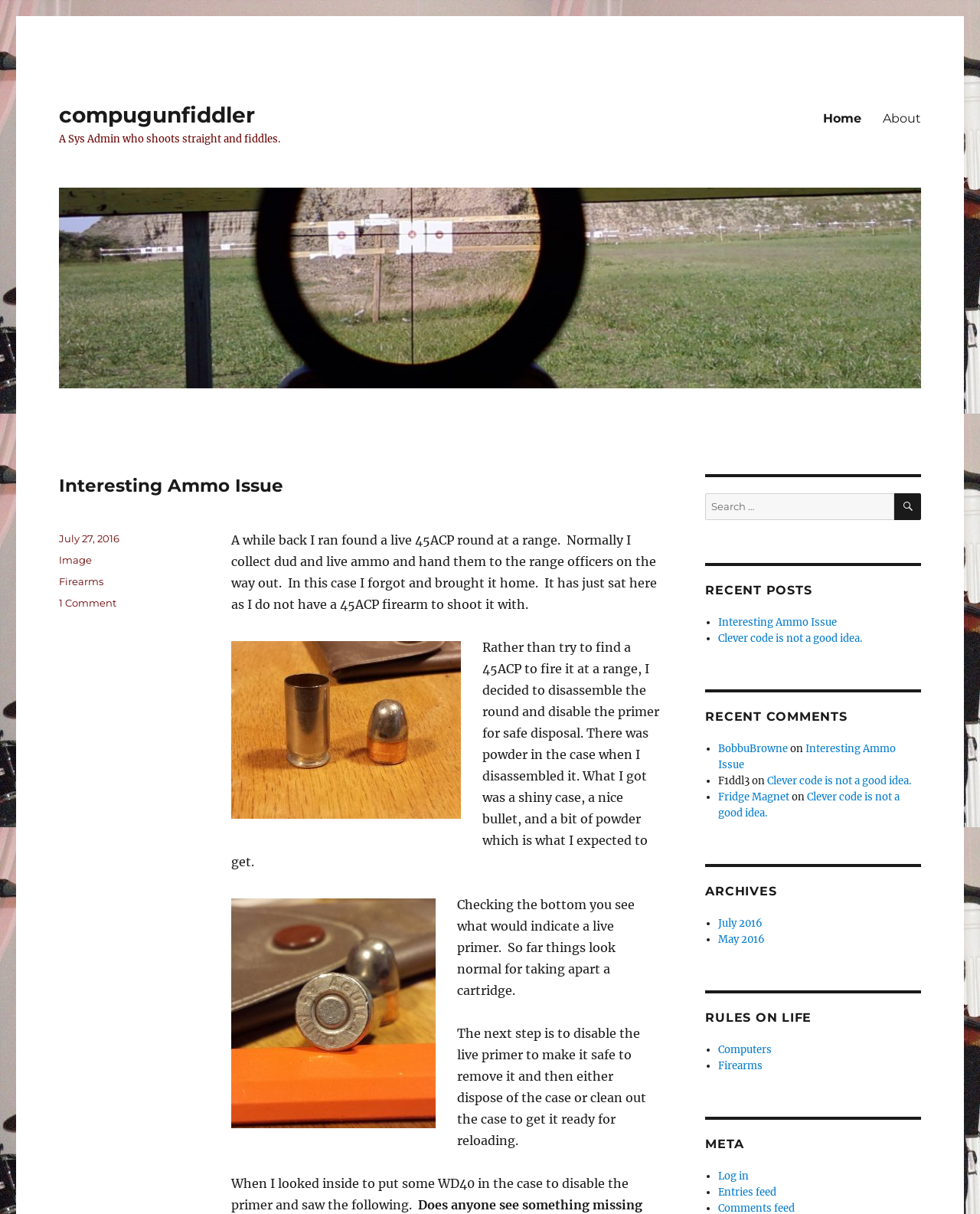Determine the bounding box coordinates for the clickable element required to fulfill the instruction: "Check the 'RECENT POSTS' section". Provide the coordinates as four float numbers between 0 and 1, i.e., [left, top, right, bottom].

[0.72, 0.479, 0.94, 0.493]